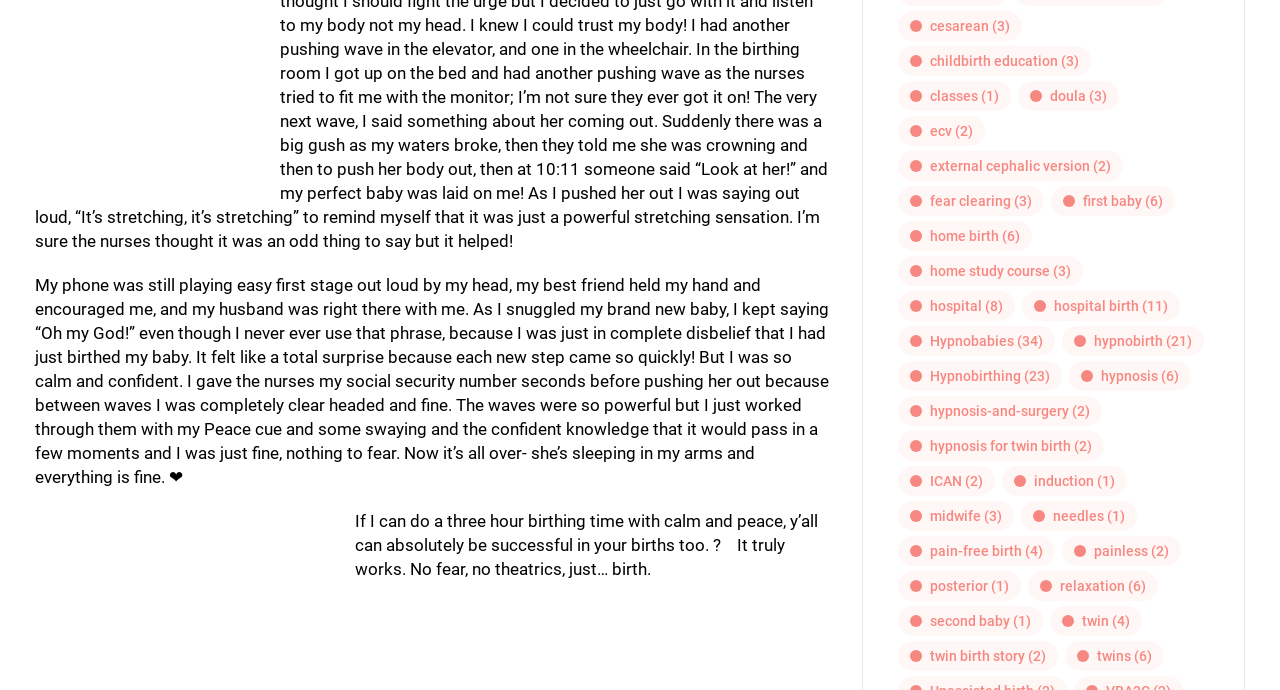Please provide a detailed answer to the question below based on the screenshot: 
What is the tone of the first story?

The first story on the webpage describes the birth experience in a calm and confident tone, with phrases such as 'I was so calm and confident' and 'I just worked through them with my Peace cue and some swaying and the confident knowledge that it would pass in a few moments and I was just fine, nothing to fear.'